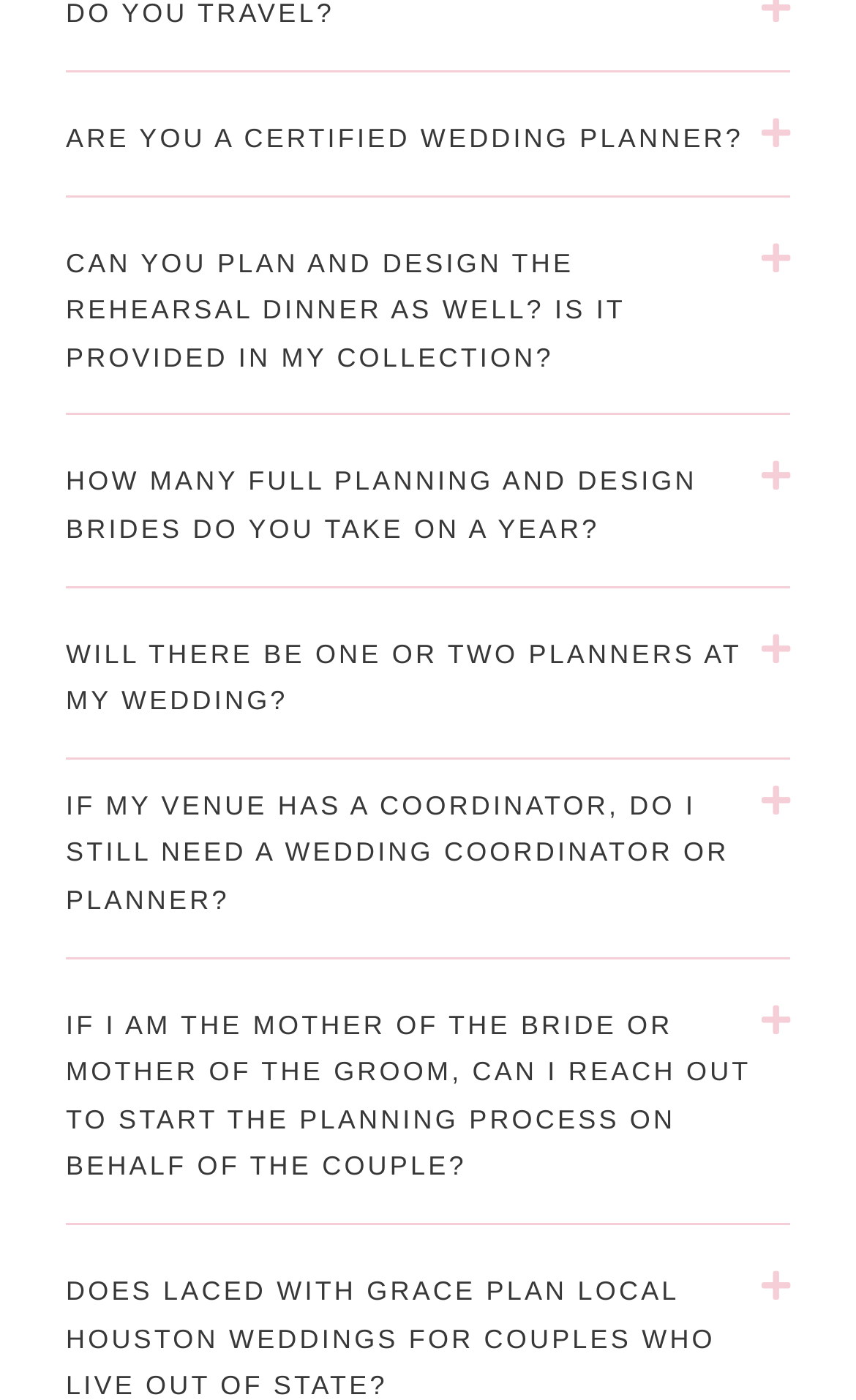Identify the bounding box coordinates of the region I need to click to complete this instruction: "Expand 'CAN YOU PLAN AND DESIGN THE REHEARSAL DINNER AS WELL? IS IT PROVIDED IN MY COLLECTION?' section".

[0.077, 0.172, 0.923, 0.297]